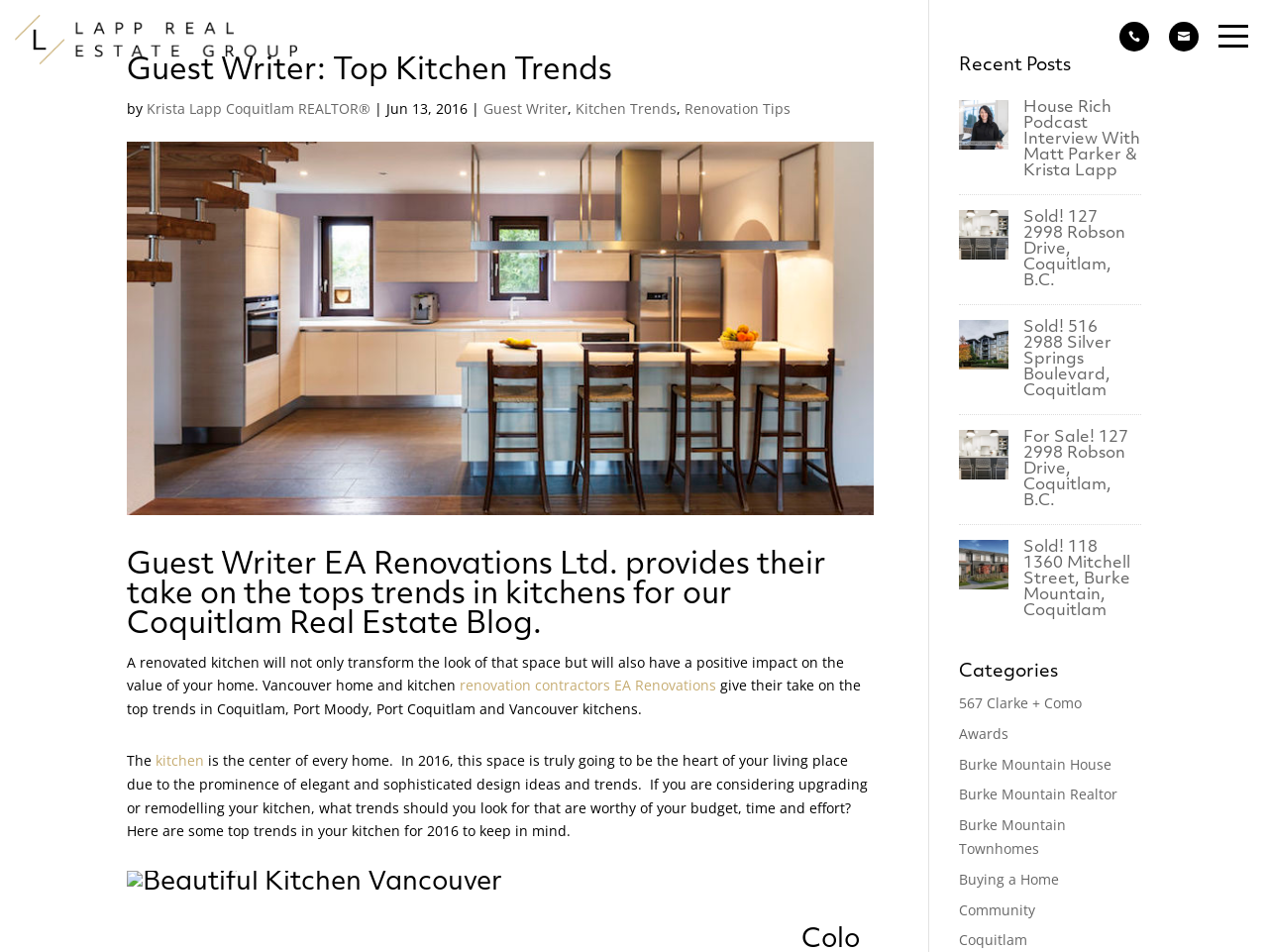What is the author of the guest writer article?
Look at the image and provide a detailed response to the question.

I found the answer by looking at the link 'Krista Lapp Coquitlam REALTOR®' which is located next to the 'by' text, indicating that Krista Lapp is the author of the guest writer article.